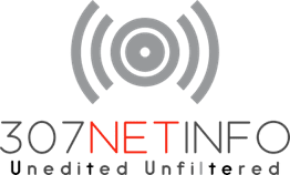Generate an elaborate caption for the given image.

The image features the logo of "307NETINFO," prominently displaying the name in bold, modern typography. The logo is characterized by a central graphic element resembling sound waves or a speaker, symbolizing audio transmission. The words "307NETINFO" are rendered in a sleek combination of gray and vibrant red, emphasizing the brand's identity. Below the main logo, the tagline "Unedited Unfiltered" is presented in a subtle, understated font, reflecting the organization's commitment to providing raw, authentic content. This logo serves as a visual representation of their mission to deliver unaltered recordings and information to the community.